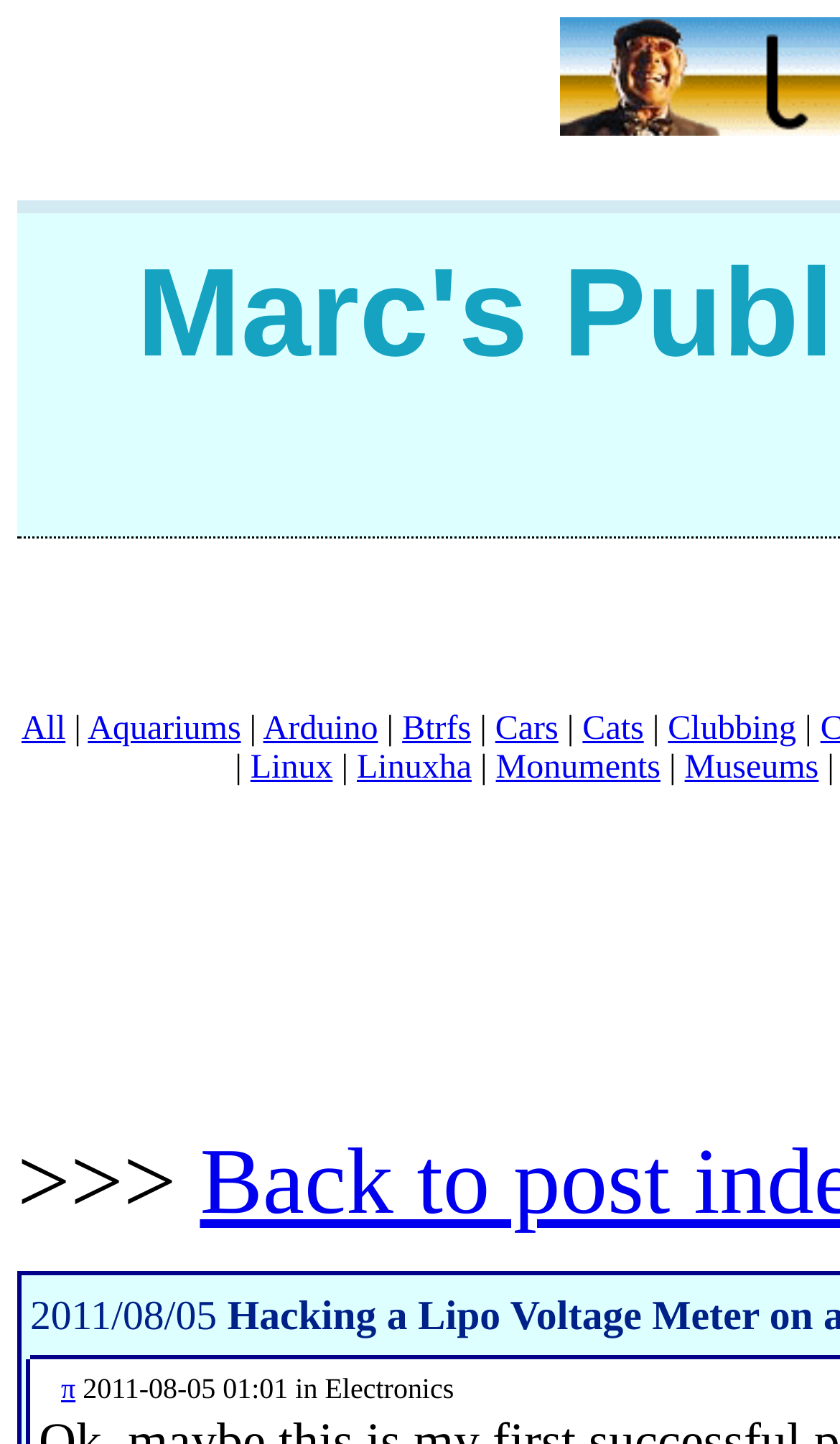Could you please study the image and provide a detailed answer to the question:
What is the first category listed?

The first category listed is 'All' which is a link element located at the top of the webpage with a bounding box coordinate of [0.026, 0.492, 0.078, 0.517].